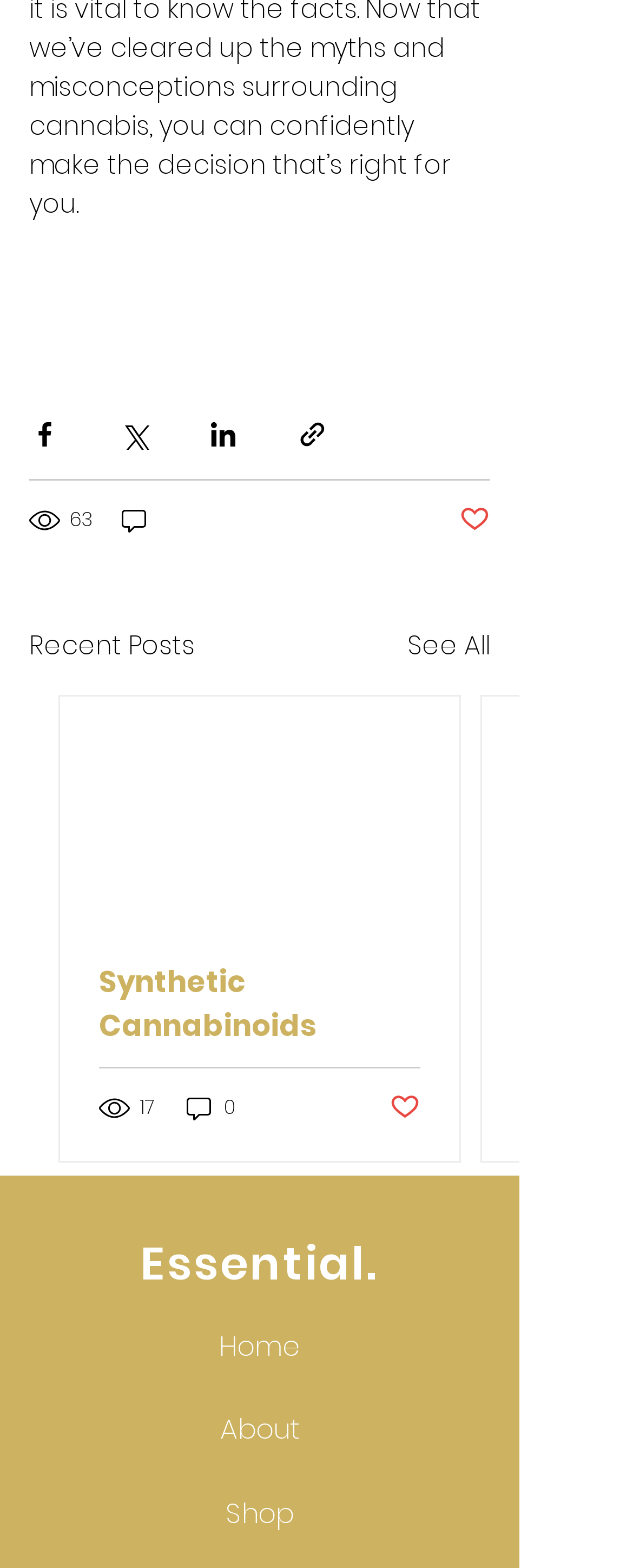How many links are visible on the webpage?
Look at the image and construct a detailed response to the question.

There are five visible links on the webpage, which are 'See All', 'Essential.', 'Home', 'About', and 'Shop'. These links are not hidden and can be seen on the webpage.